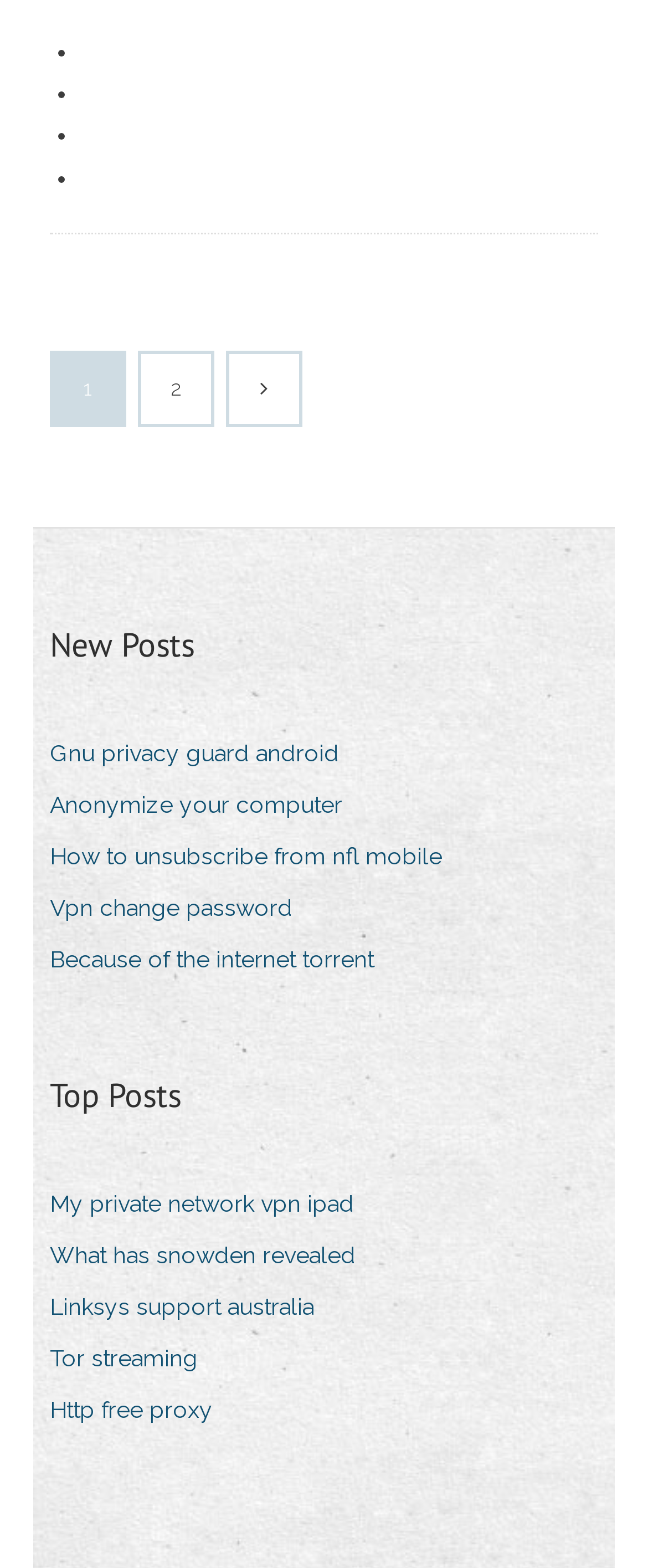Please identify the bounding box coordinates of the area that needs to be clicked to follow this instruction: "Click on 'New Posts'".

[0.077, 0.395, 0.3, 0.427]